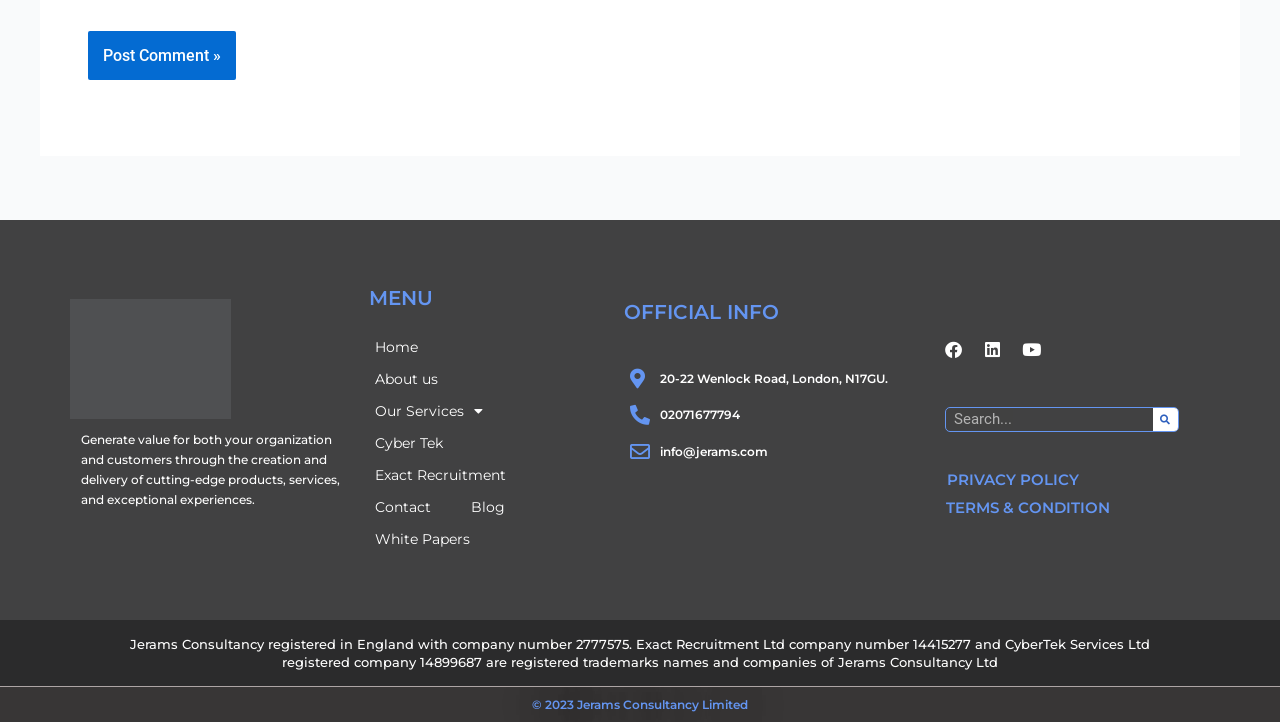Find and specify the bounding box coordinates that correspond to the clickable region for the instruction: "Visit the 'Home' page".

[0.277, 0.458, 0.342, 0.502]